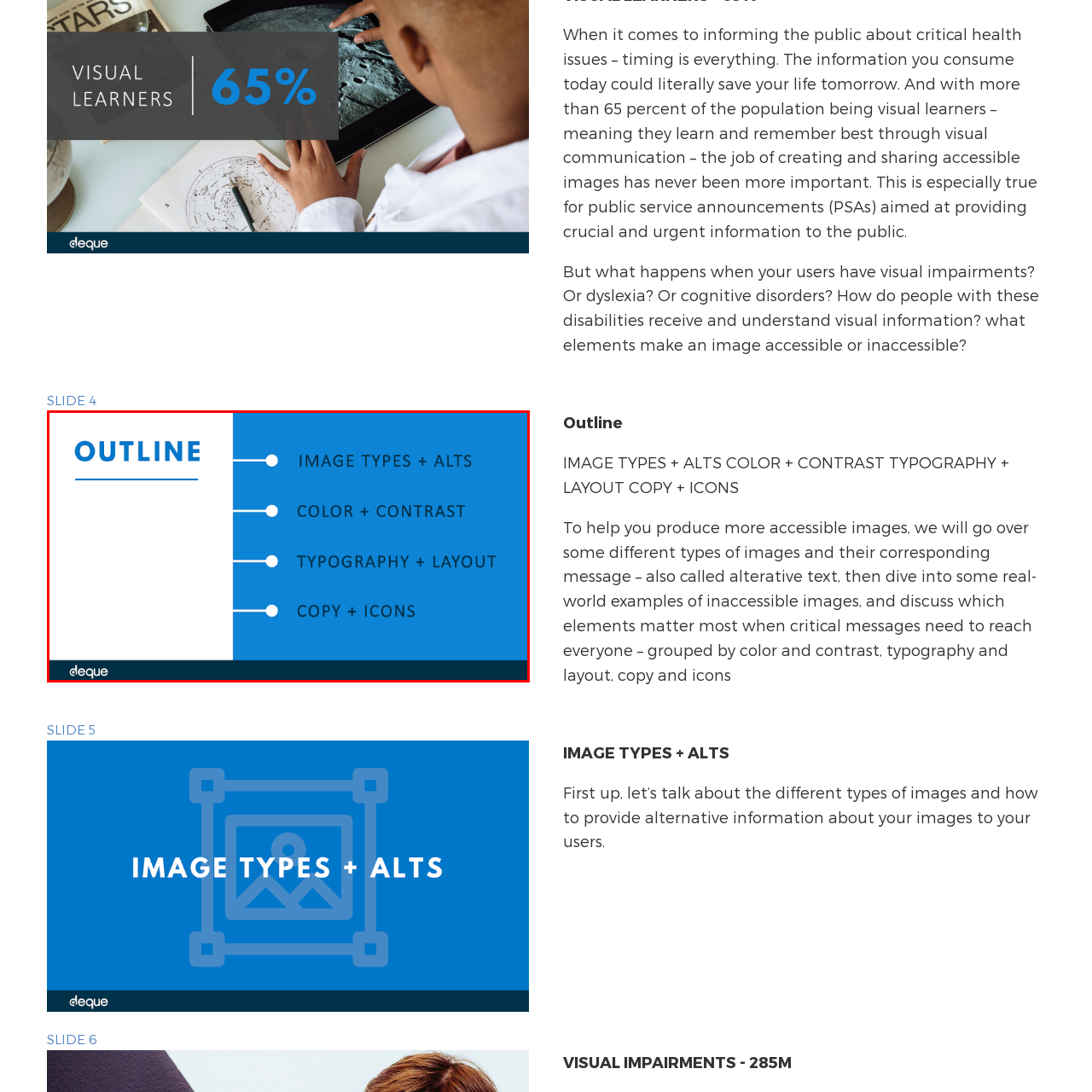What is the color of the typography for the header?
Inspect the image surrounded by the red bounding box and answer the question using a single word or a short phrase.

Blue